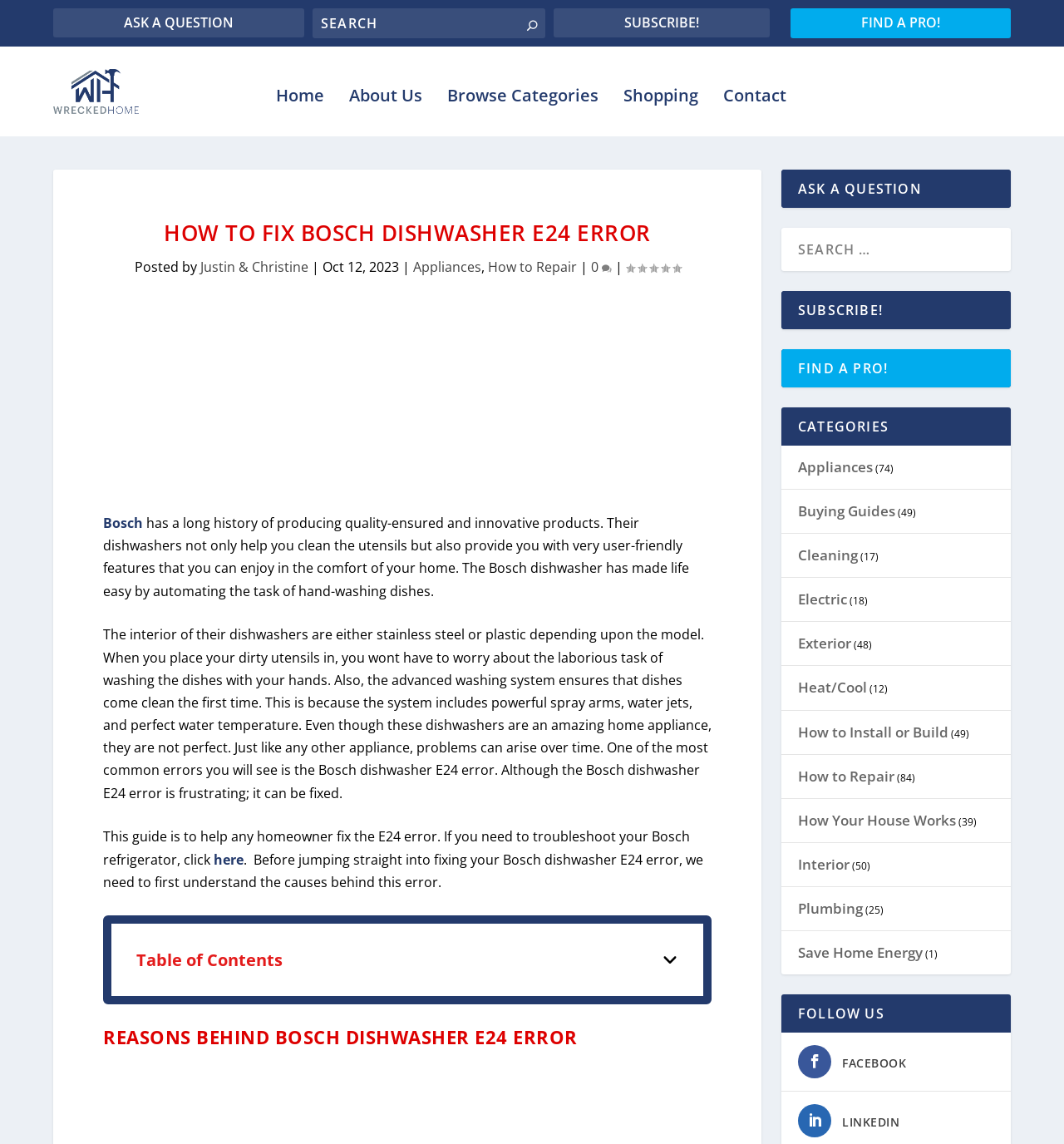Determine the bounding box coordinates for the element that should be clicked to follow this instruction: "Subscribe to the newsletter". The coordinates should be given as four float numbers between 0 and 1, in the format [left, top, right, bottom].

[0.52, 0.007, 0.723, 0.033]